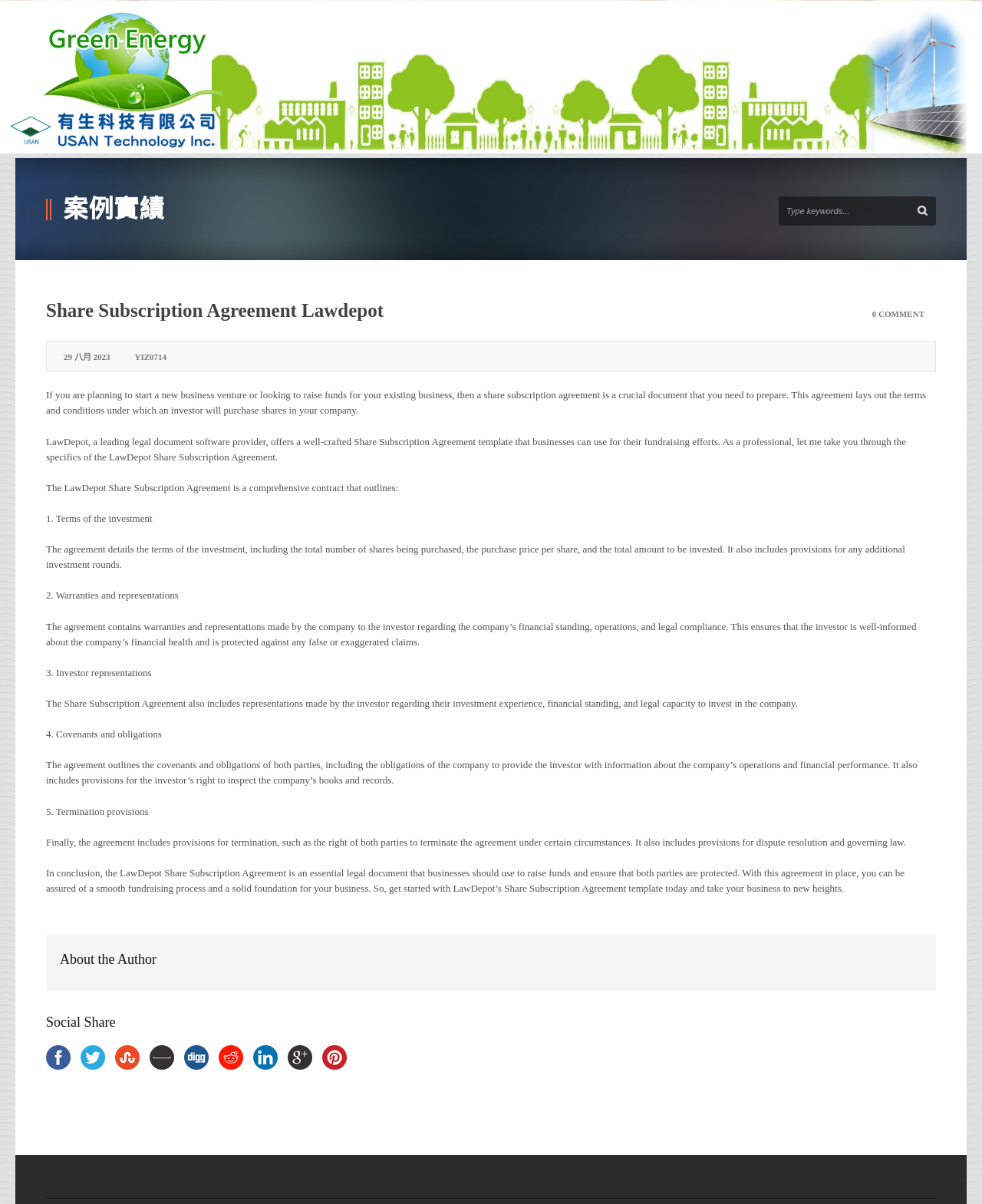What is the date of the article?
Offer a detailed and full explanation in response to the question.

The date of the article is mentioned at the top of the webpage, below the article title, as '29 八月 2023', which translates to '29 August 2023'.